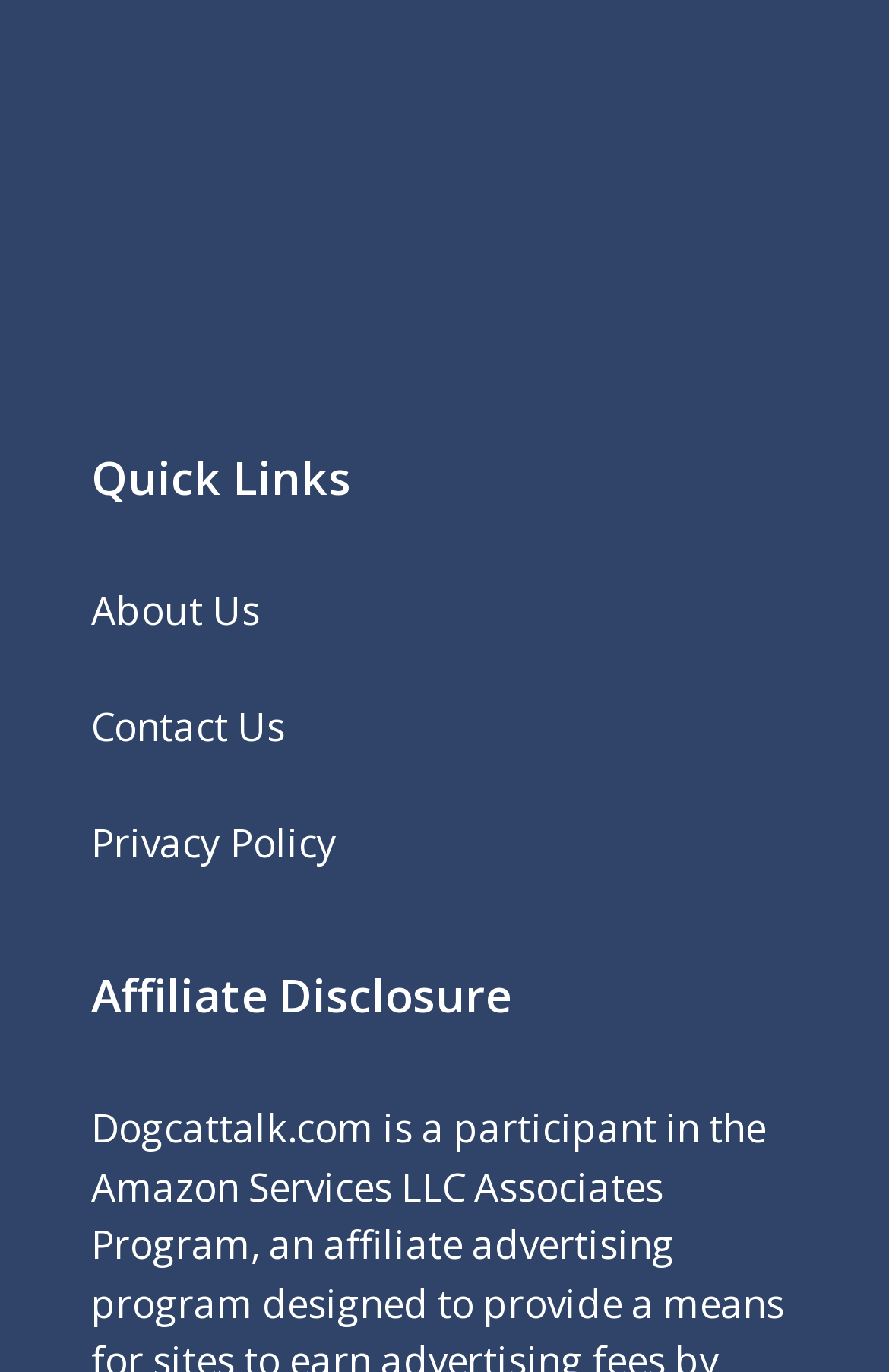Please provide a brief answer to the following inquiry using a single word or phrase:
What is the last link on the webpage?

Dogcattalk.com